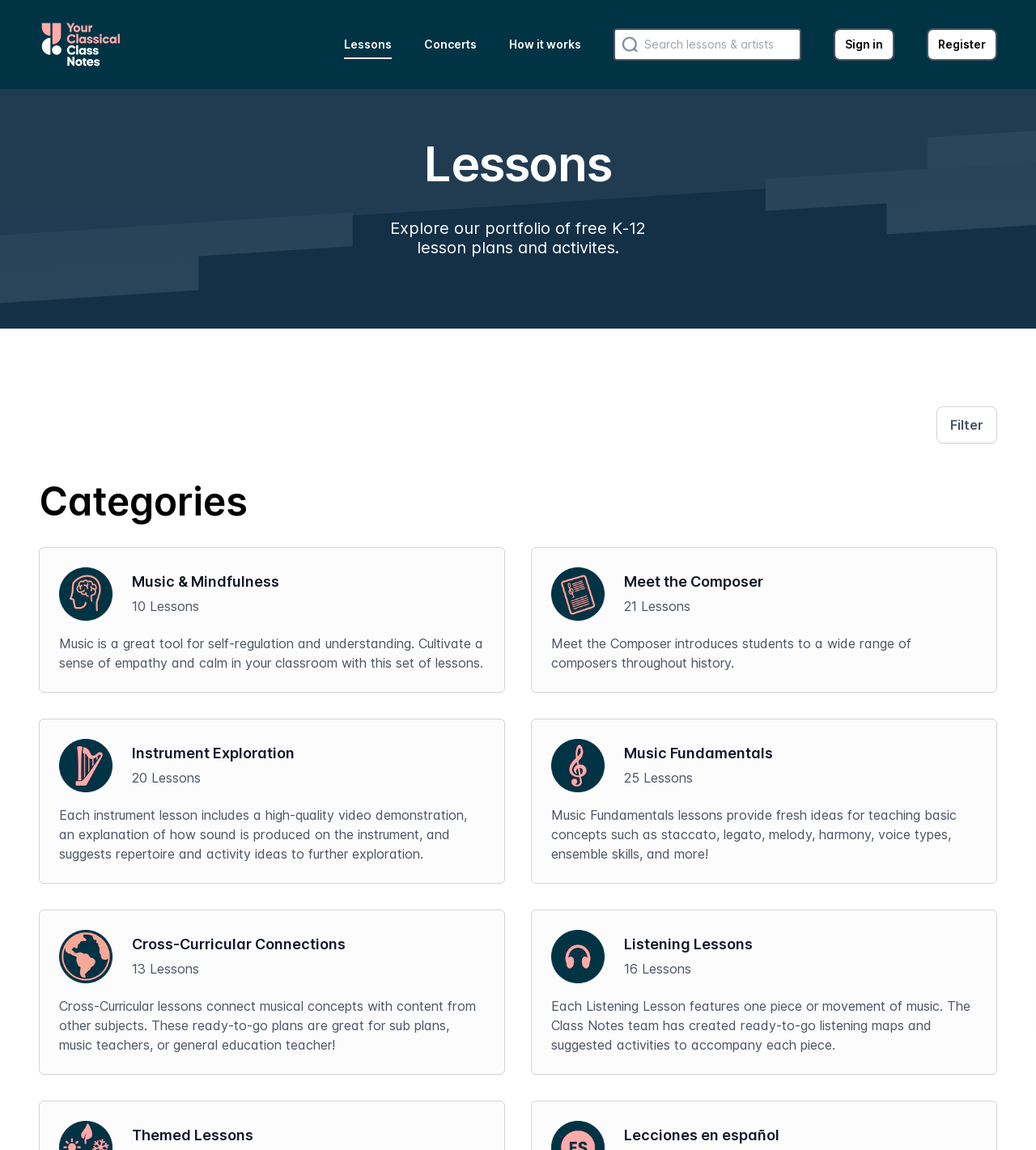Please mark the bounding box coordinates of the area that should be clicked to carry out the instruction: "Search for lessons".

[0.622, 0.032, 0.772, 0.046]